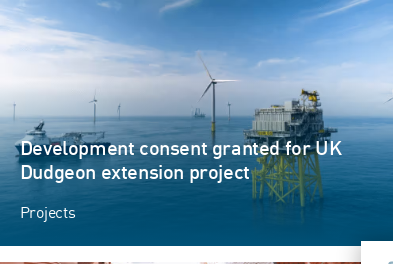Explain in detail what you see in the image.

The image captures the development consent granted for the UK Dudgeon extension project. It showcases an expansive view of offshore wind turbines standing tall against a serene sea background, symbolizing the progression towards sustainable energy solutions. The structure in the foreground likely represents a service platform or other infrastructure related to the wind farm, highlighting advancements in renewable energy projects. This moment marks a significant step in expanding renewable energy capacity in the UK, embodying the commitment to harnessing wind power for a cleaner future.